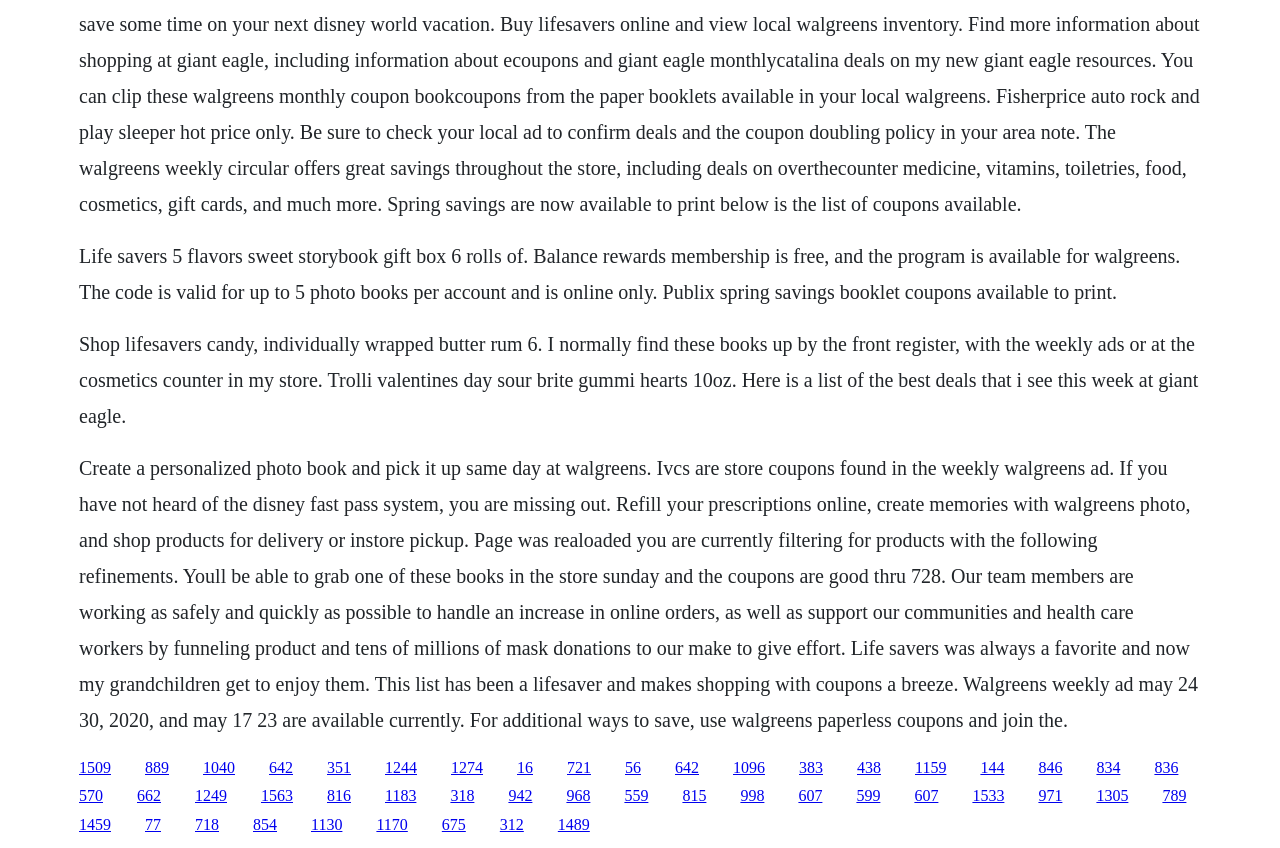Please find and report the bounding box coordinates of the element to click in order to perform the following action: "Click the link to create a personalized photo book". The coordinates should be expressed as four float numbers between 0 and 1, in the format [left, top, right, bottom].

[0.062, 0.895, 0.087, 0.915]